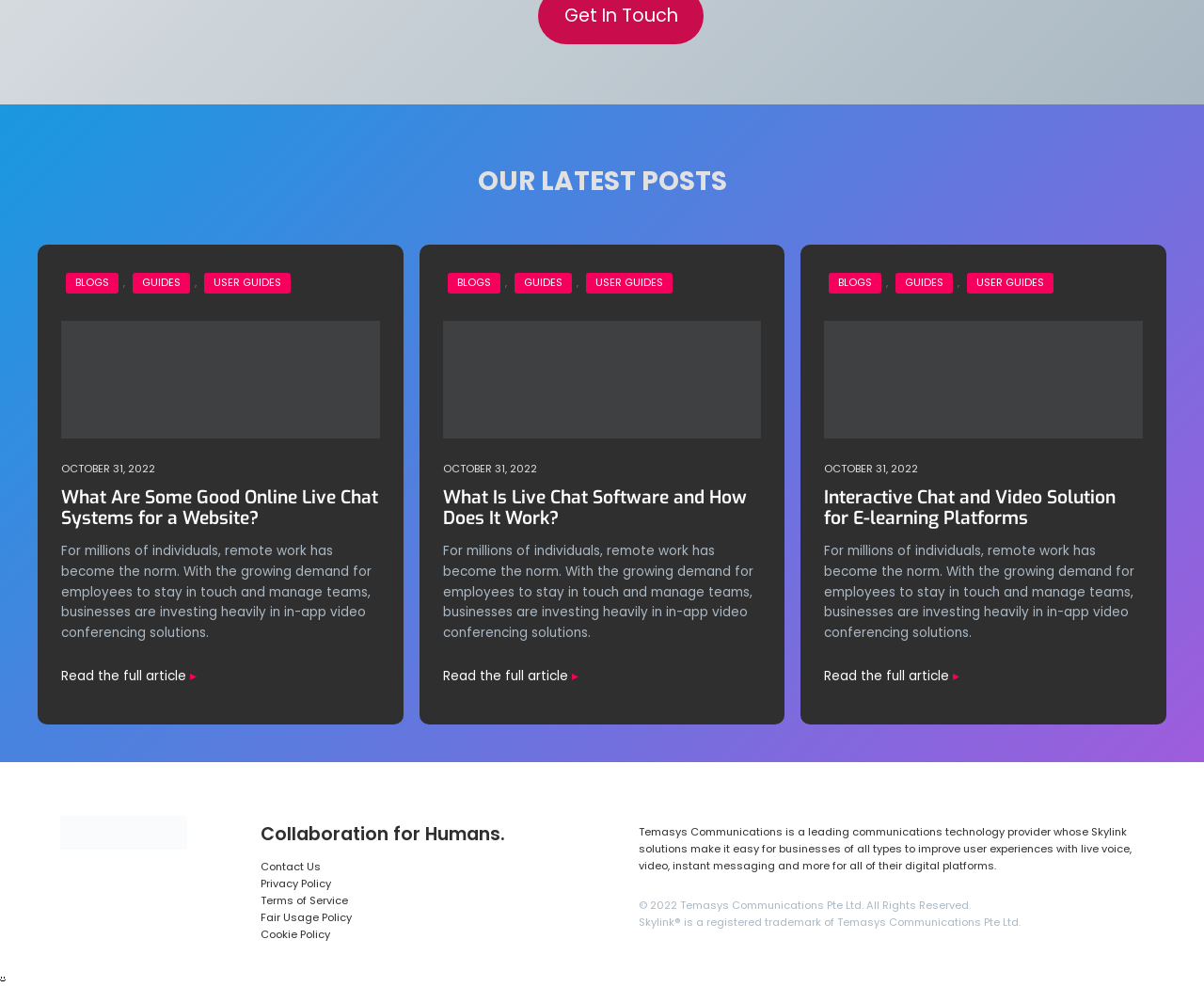Extract the bounding box coordinates for the described element: "Blogs". The coordinates should be represented as four float numbers between 0 and 1: [left, top, right, bottom].

[0.372, 0.277, 0.415, 0.298]